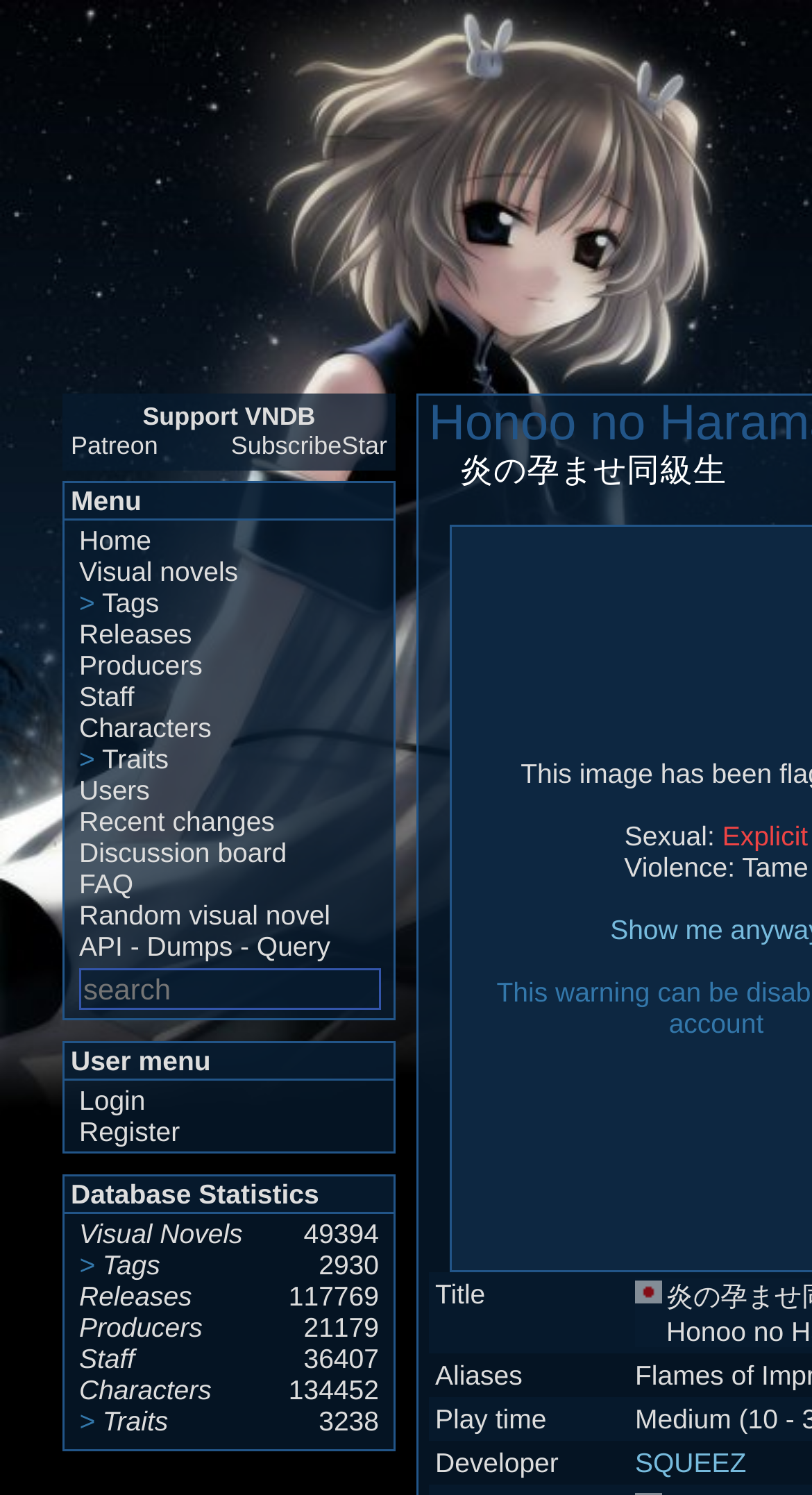Please find the bounding box for the UI element described by: "SubscribeStar".

[0.284, 0.288, 0.477, 0.309]